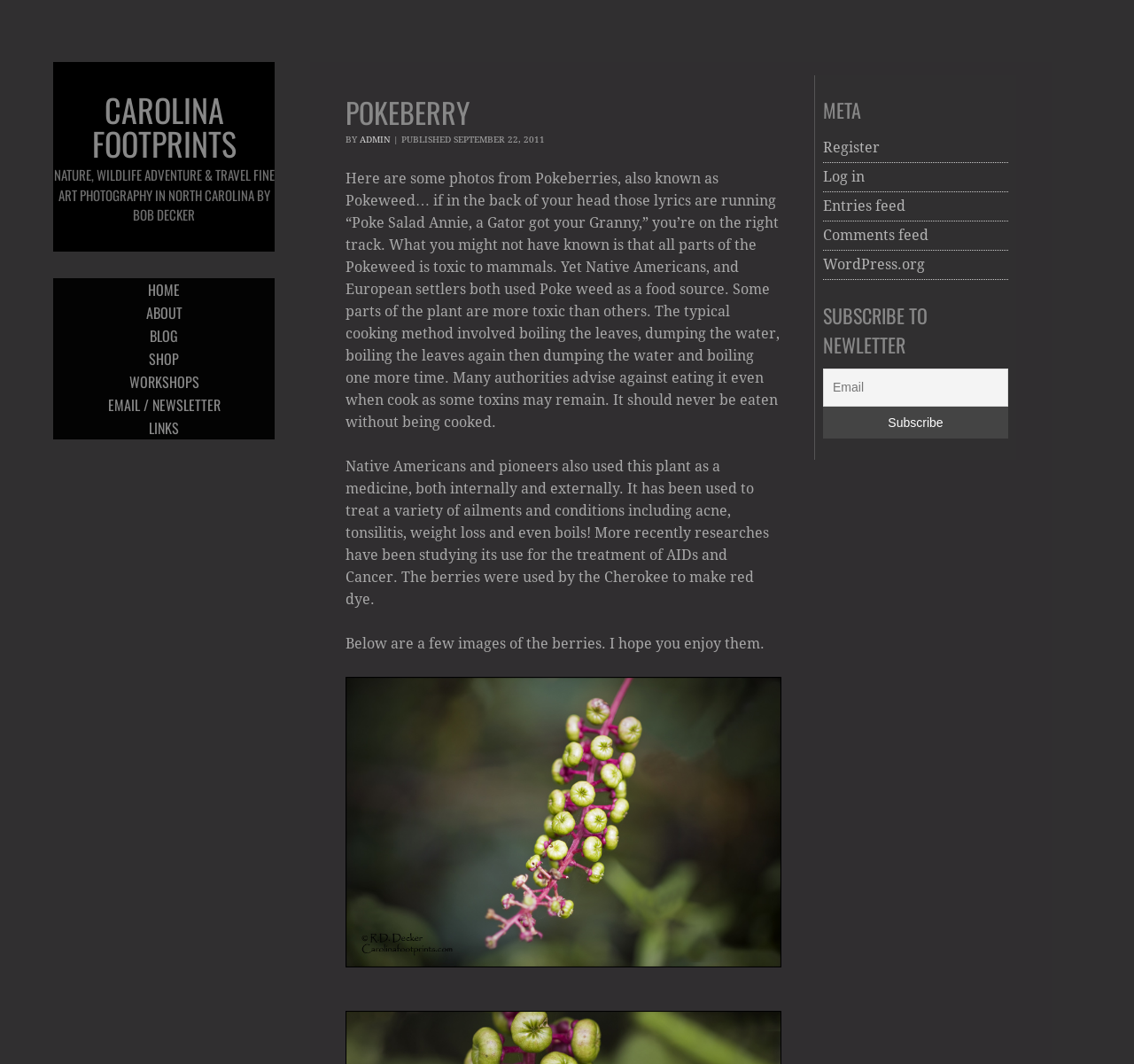Pinpoint the bounding box coordinates of the area that should be clicked to complete the following instruction: "Subscribe to the newsletter". The coordinates must be given as four float numbers between 0 and 1, i.e., [left, top, right, bottom].

[0.726, 0.346, 0.889, 0.382]